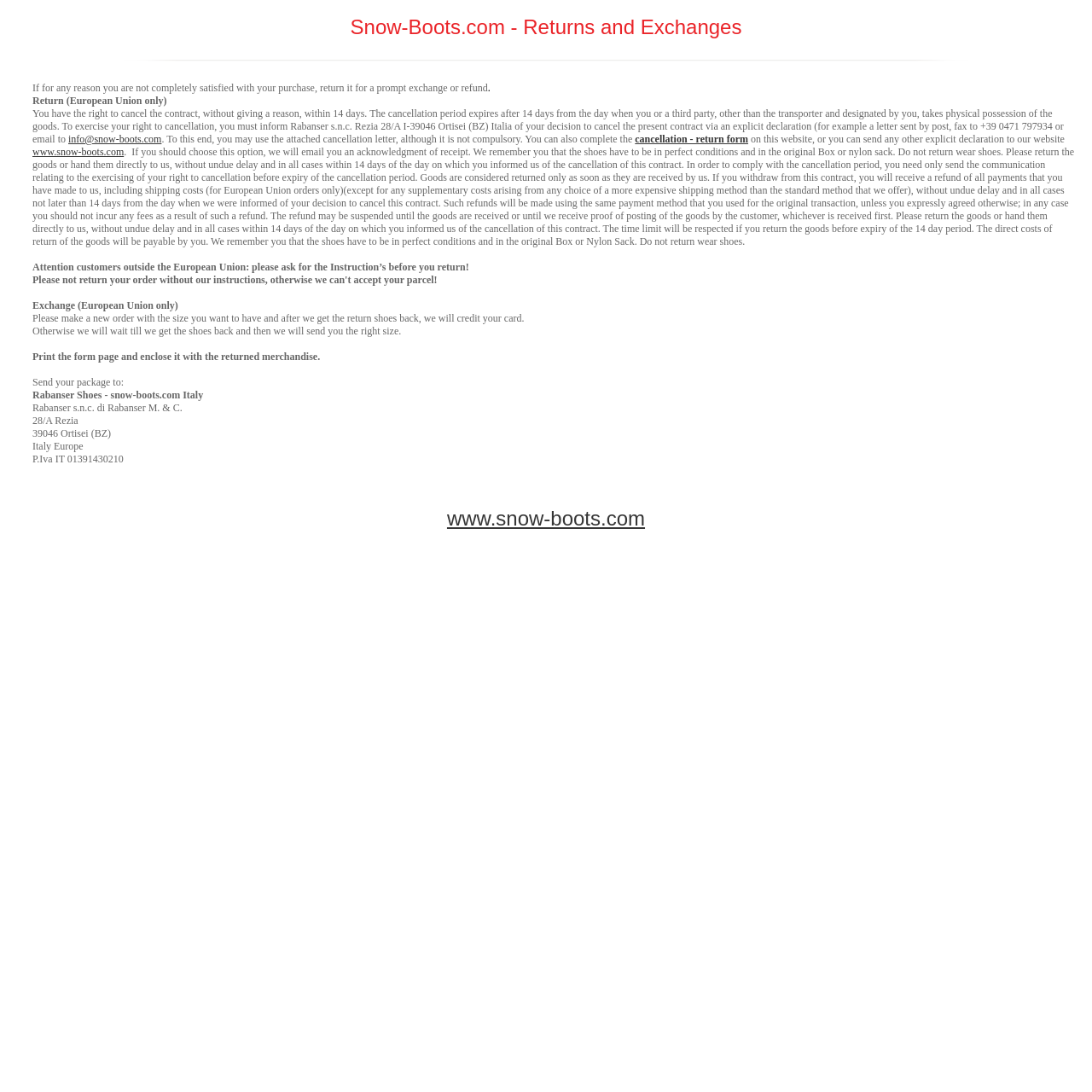Kindly respond to the following question with a single word or a brief phrase: 
How long do customers have to cancel their contract?

14 days